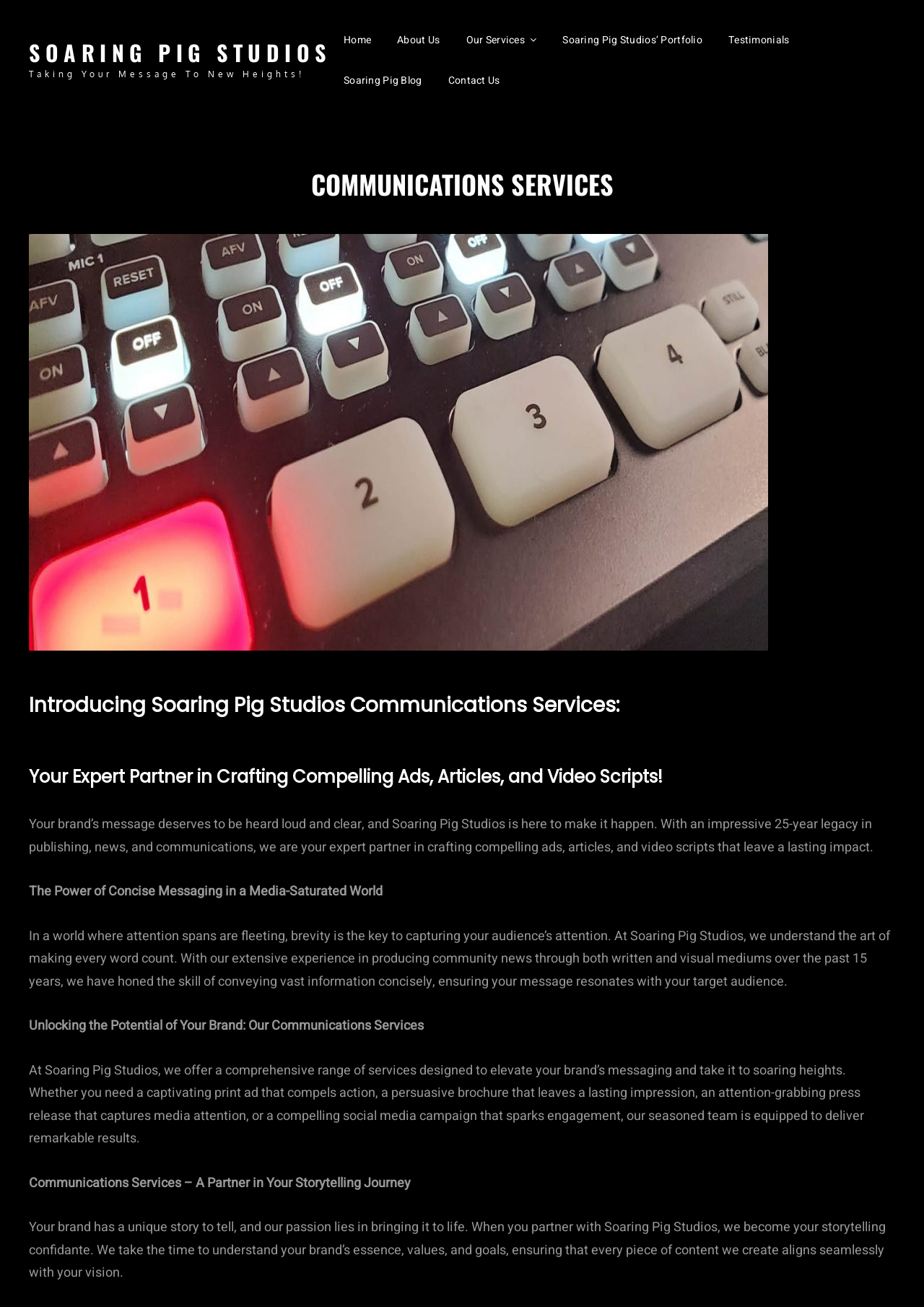Please provide the bounding box coordinates for the element that needs to be clicked to perform the following instruction: "Click on the 'SOARING PIG STUDIOS' link". The coordinates should be given as four float numbers between 0 and 1, i.e., [left, top, right, bottom].

[0.031, 0.027, 0.358, 0.052]